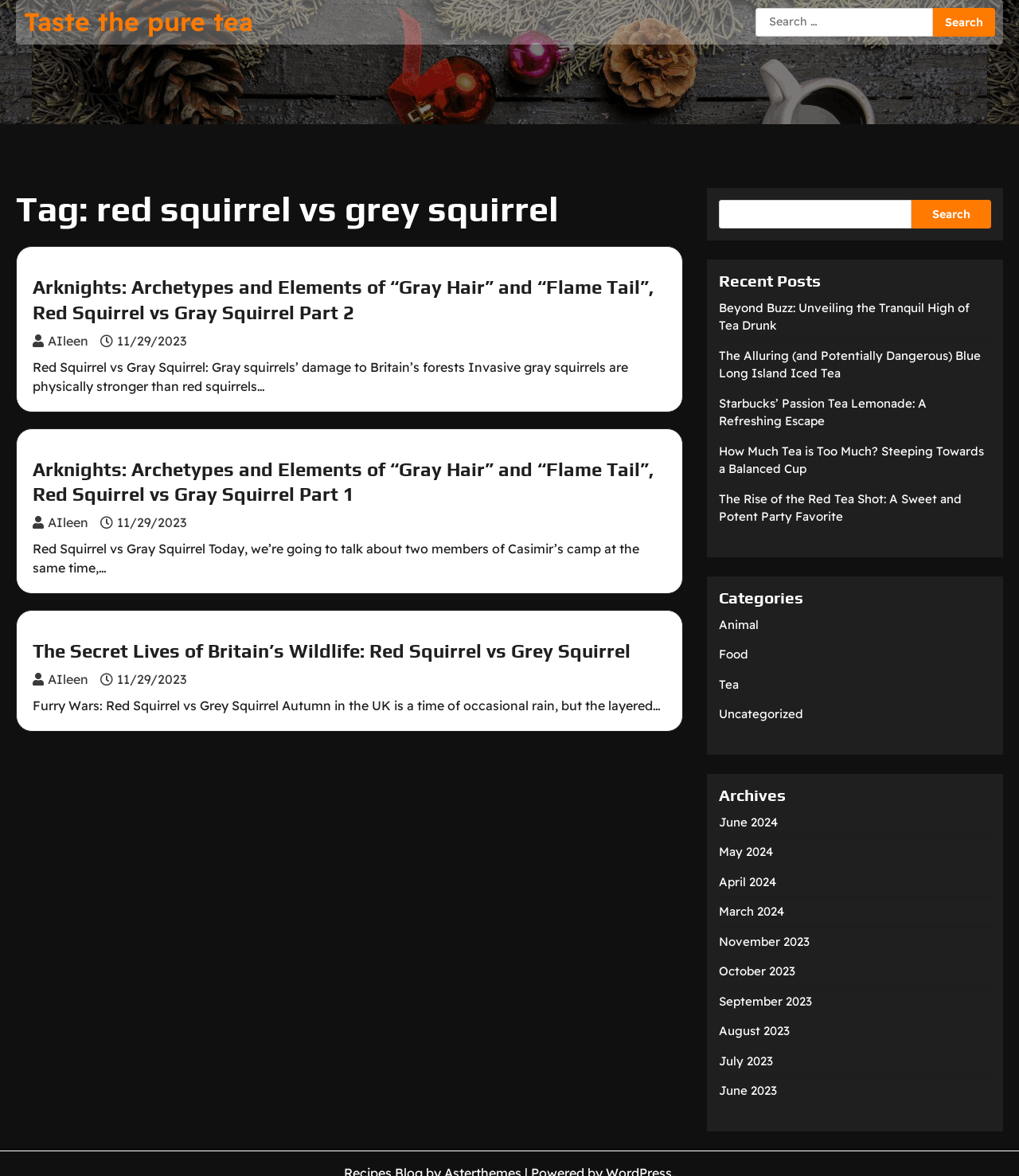What is the website's main topic? Based on the screenshot, please respond with a single word or phrase.

Red squirrel vs grey squirrel